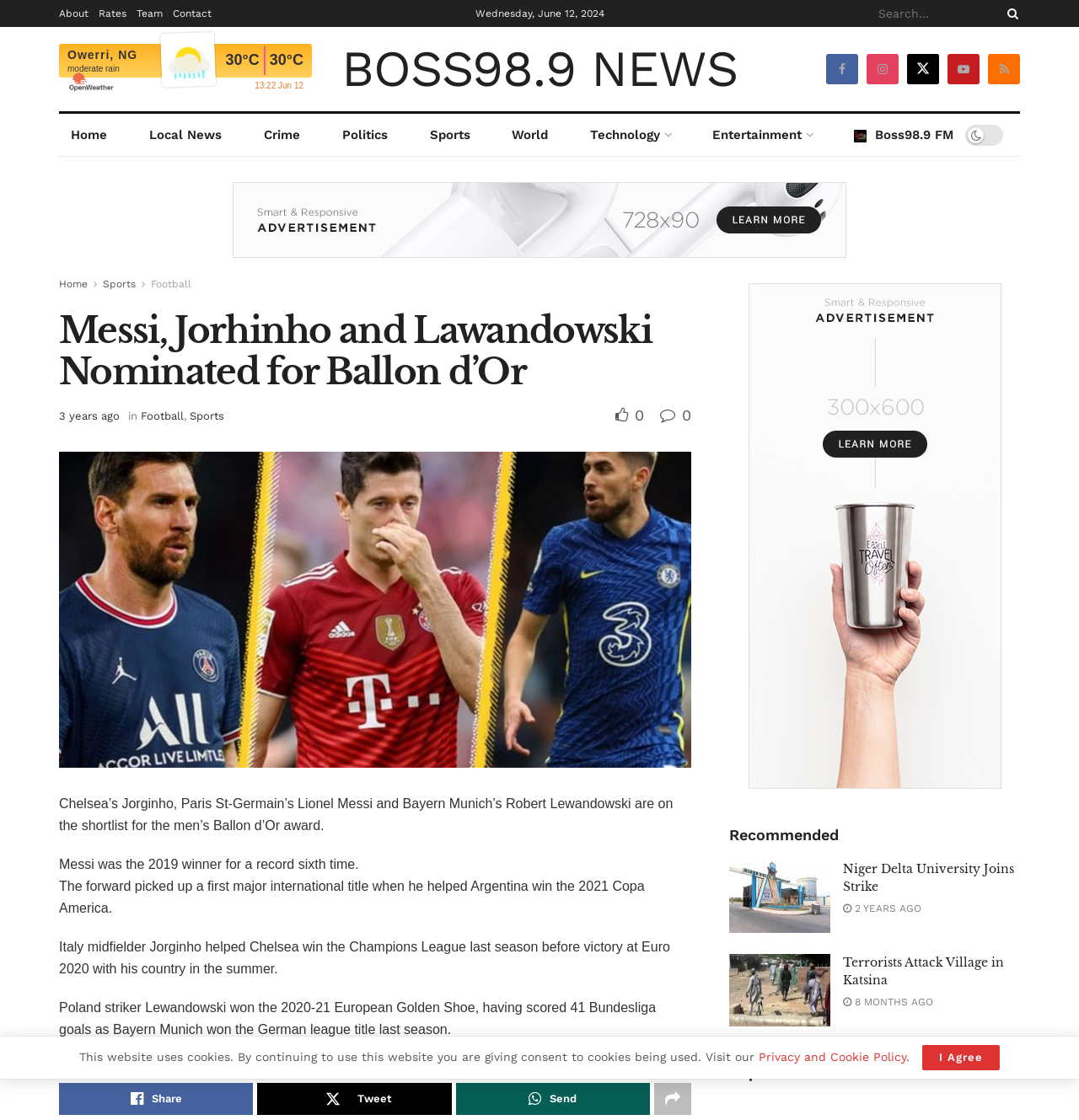Identify the bounding box coordinates of the area that should be clicked in order to complete the given instruction: "Explore games like Animal Mall Free HD". The bounding box coordinates should be four float numbers between 0 and 1, i.e., [left, top, right, bottom].

None